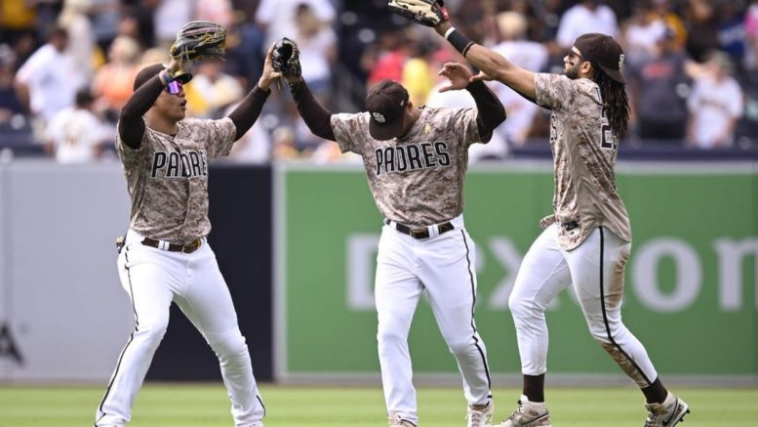Provide a comprehensive description of the image.

In this lively scene from a San Diego Padres game, three players celebrate a triumphant moment on the field. Dressed in their distinctive camo-patterned jerseys, they are caught mid-action, showcasing a spirit of camaraderie and enthusiasm. The player on the left, with a playful smile, is raising his glove, while the middle player appears to be celebrating an achievement with a fist pump. The third player on the right, sporting a flowing hairstyle, contributes to the team’s joyful atmosphere. The stands are filled with fans, emphasizing the excitement of the game as they cheer for their team. This image captures not just the spirit of baseball but the vibrant community surrounding the San Diego Padres.